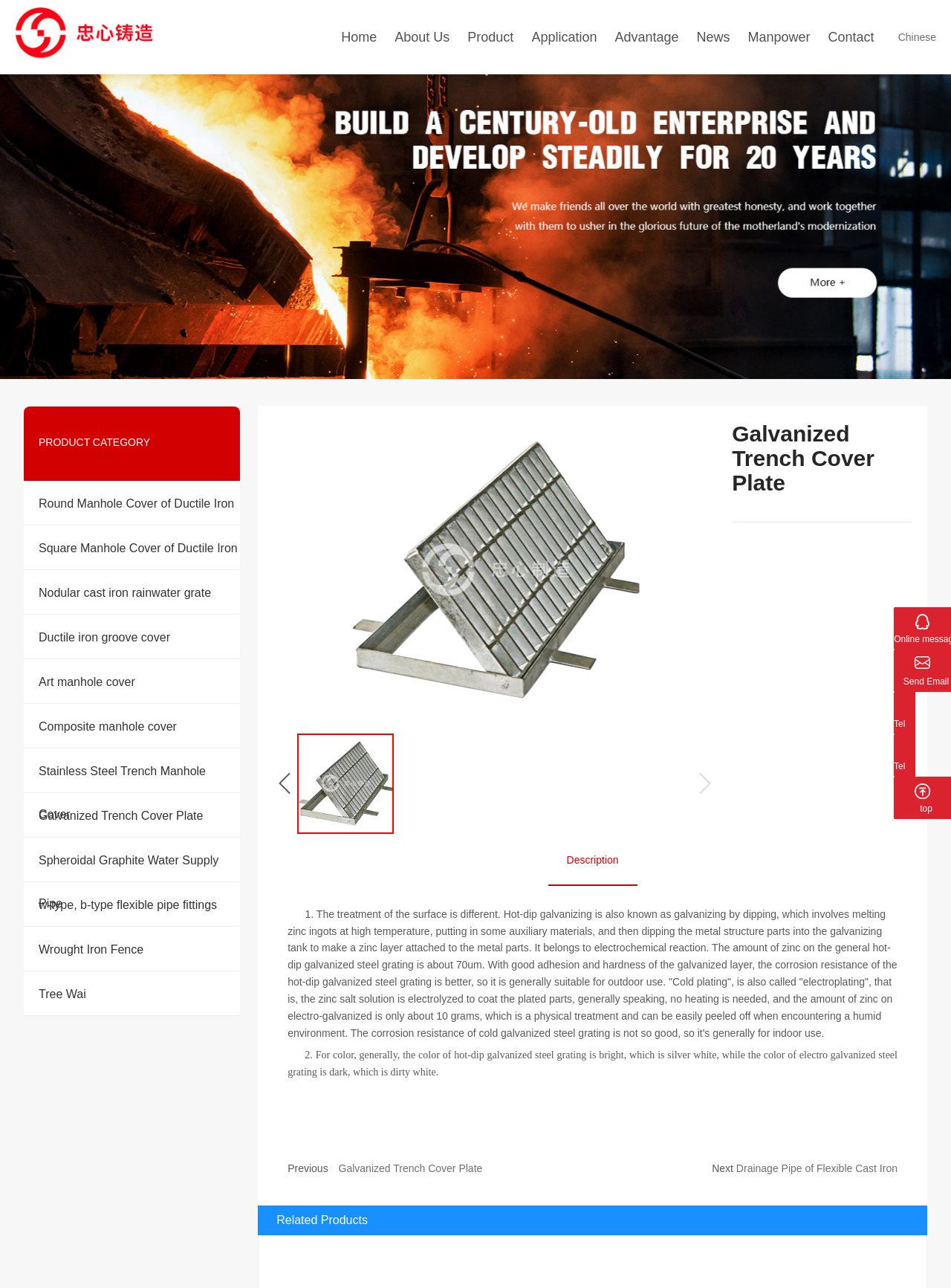Extract the bounding box of the UI element described as: "Product".

[0.492, 0.0, 0.54, 0.058]